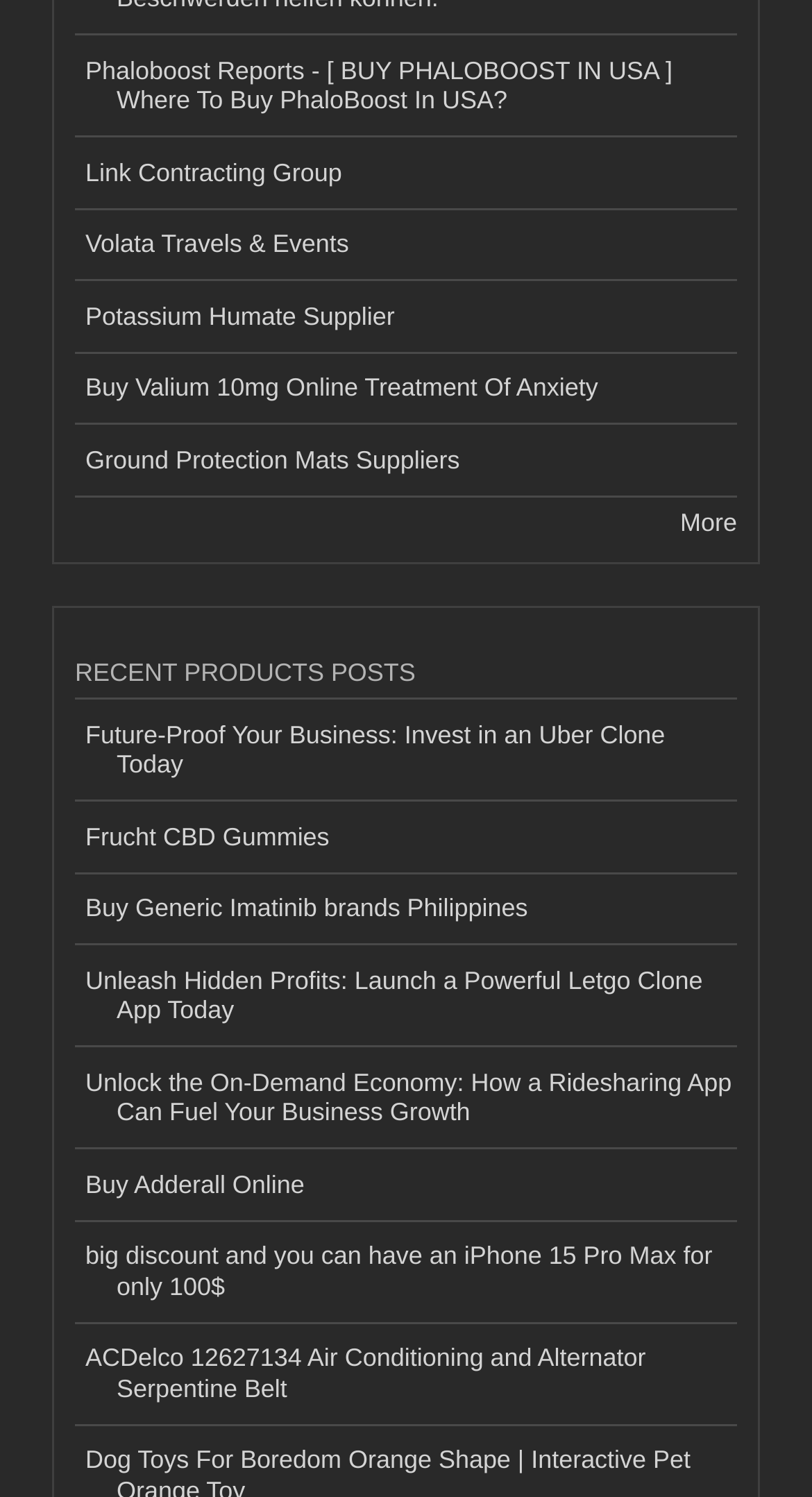Identify the bounding box coordinates of the part that should be clicked to carry out this instruction: "See more links".

[0.838, 0.339, 0.908, 0.359]